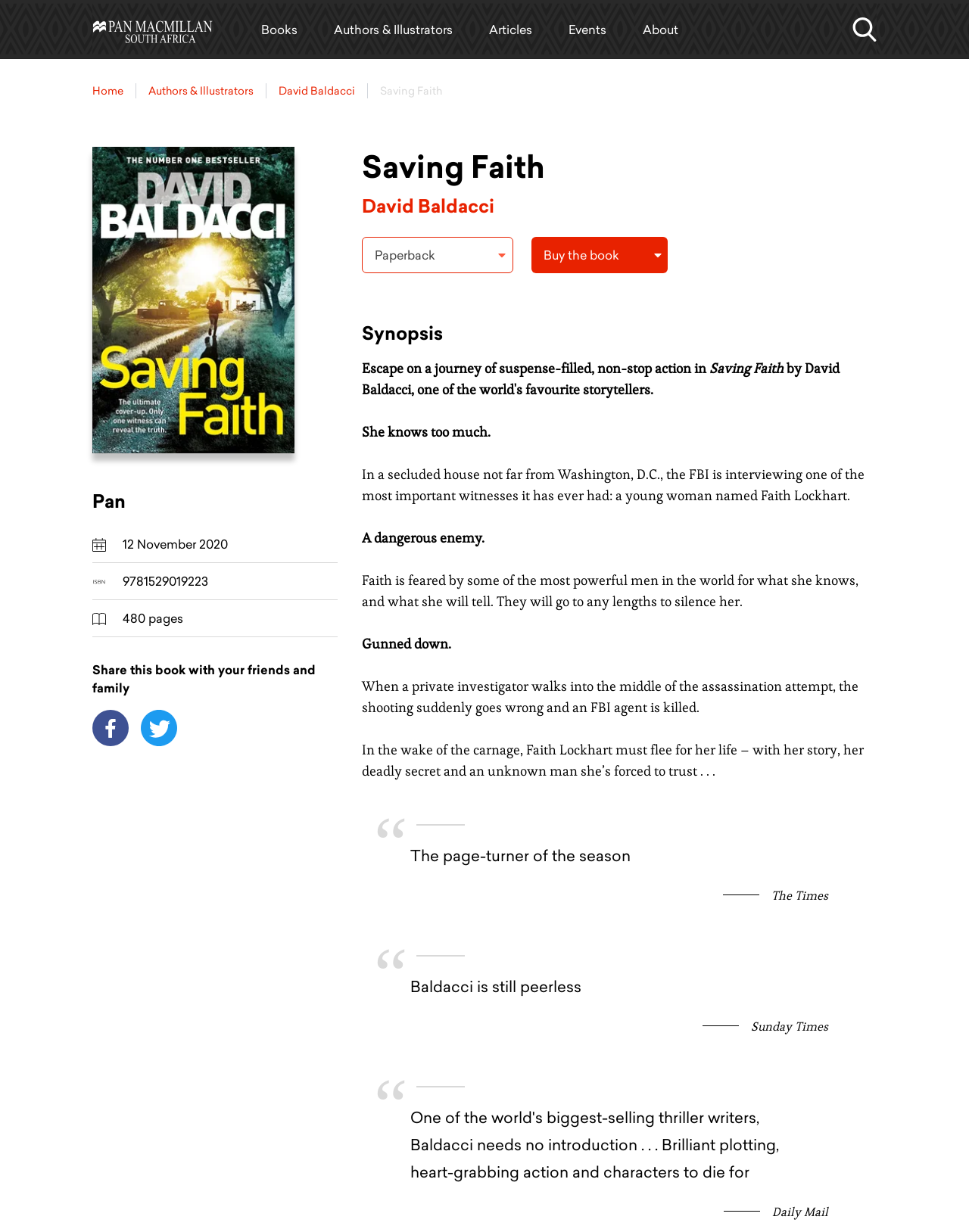Please determine the bounding box coordinates of the element to click on in order to accomplish the following task: "Click on the 'Authors & Illustrators' link". Ensure the coordinates are four float numbers ranging from 0 to 1, i.e., [left, top, right, bottom].

[0.345, 0.017, 0.467, 0.031]